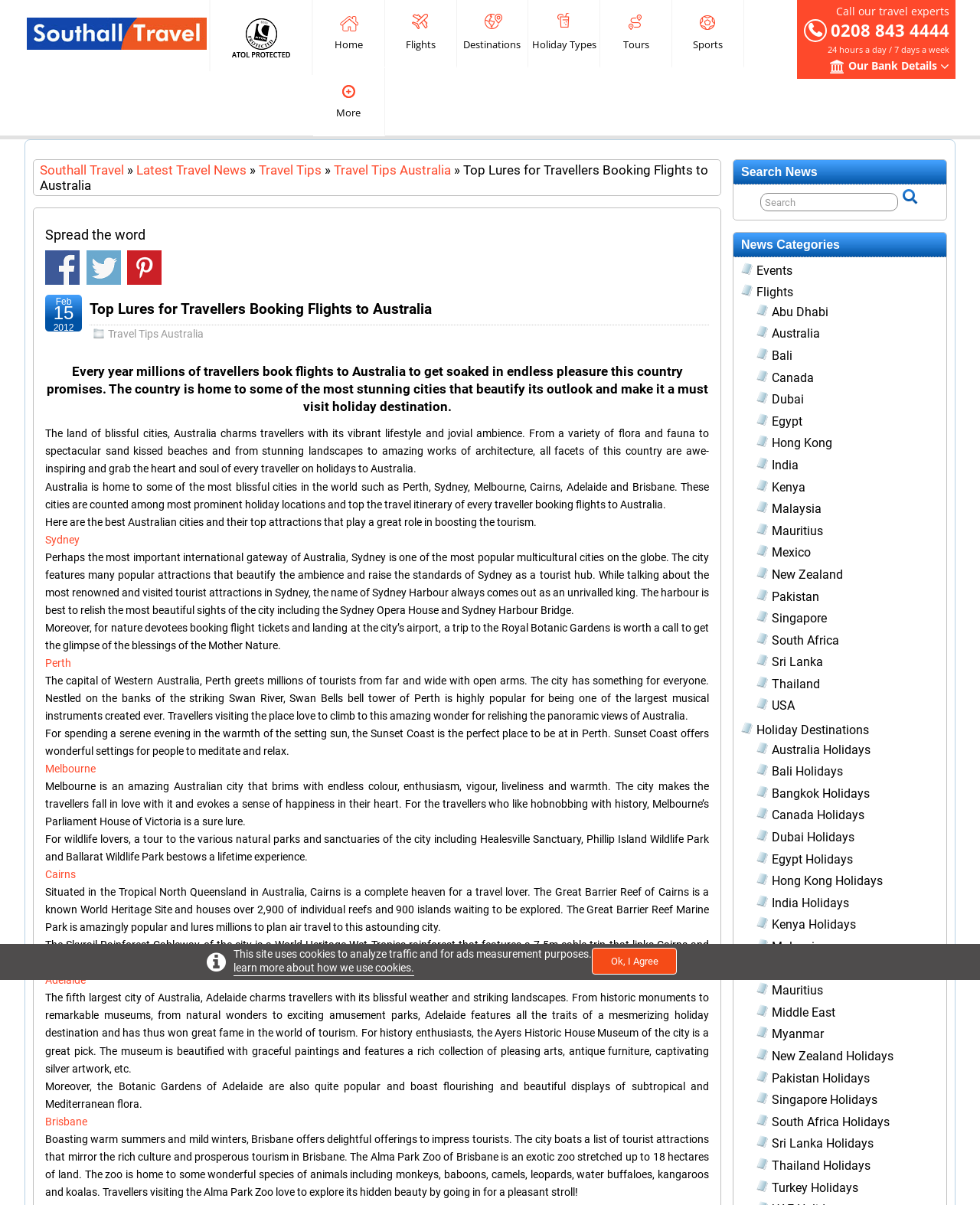Using the element description alt="ATOL Protection" title="ATOL Protection", predict the bounding box coordinates for the UI element. Provide the coordinates in (top-left x, top-left y, bottom-right x, bottom-right y) format with values ranging from 0 to 1.

[0.221, 0.024, 0.312, 0.036]